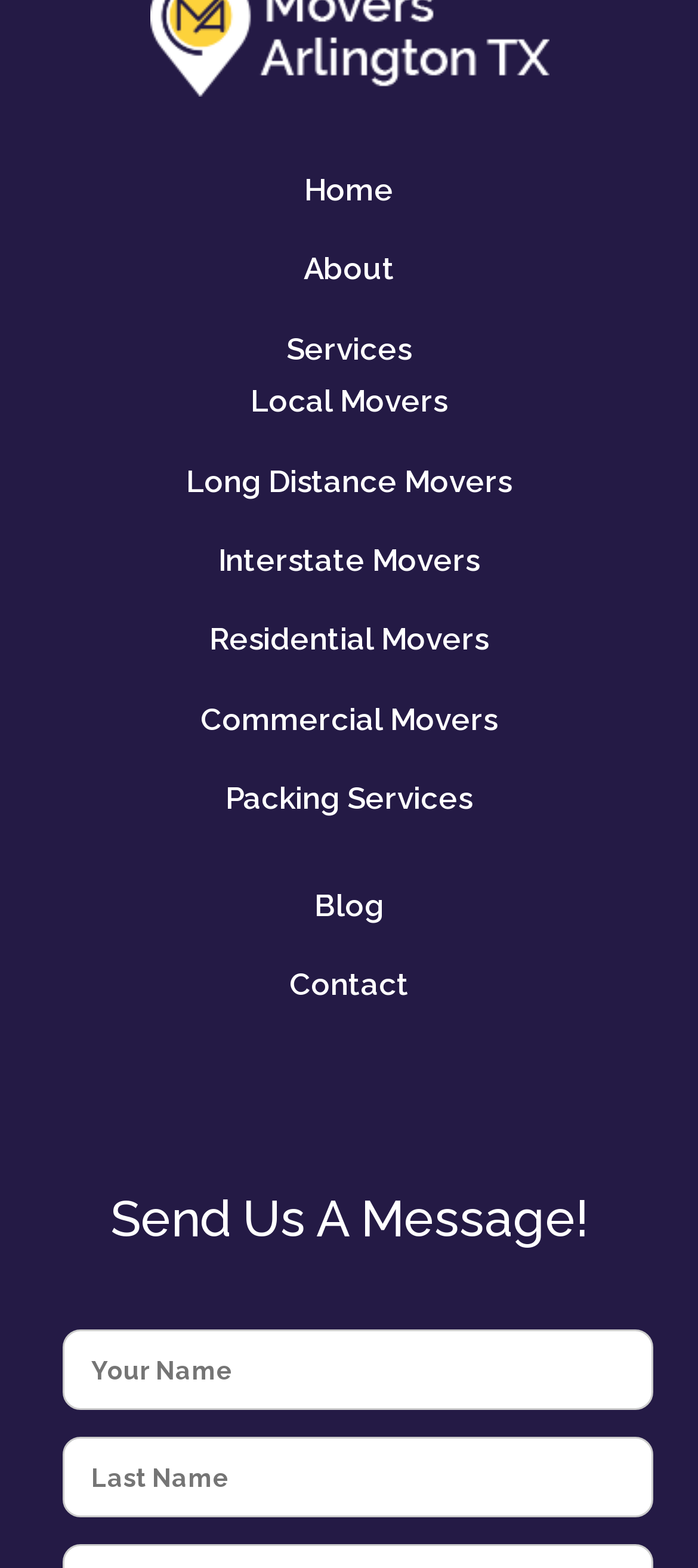How many navigation links are there?
Please look at the screenshot and answer in one word or a short phrase.

9